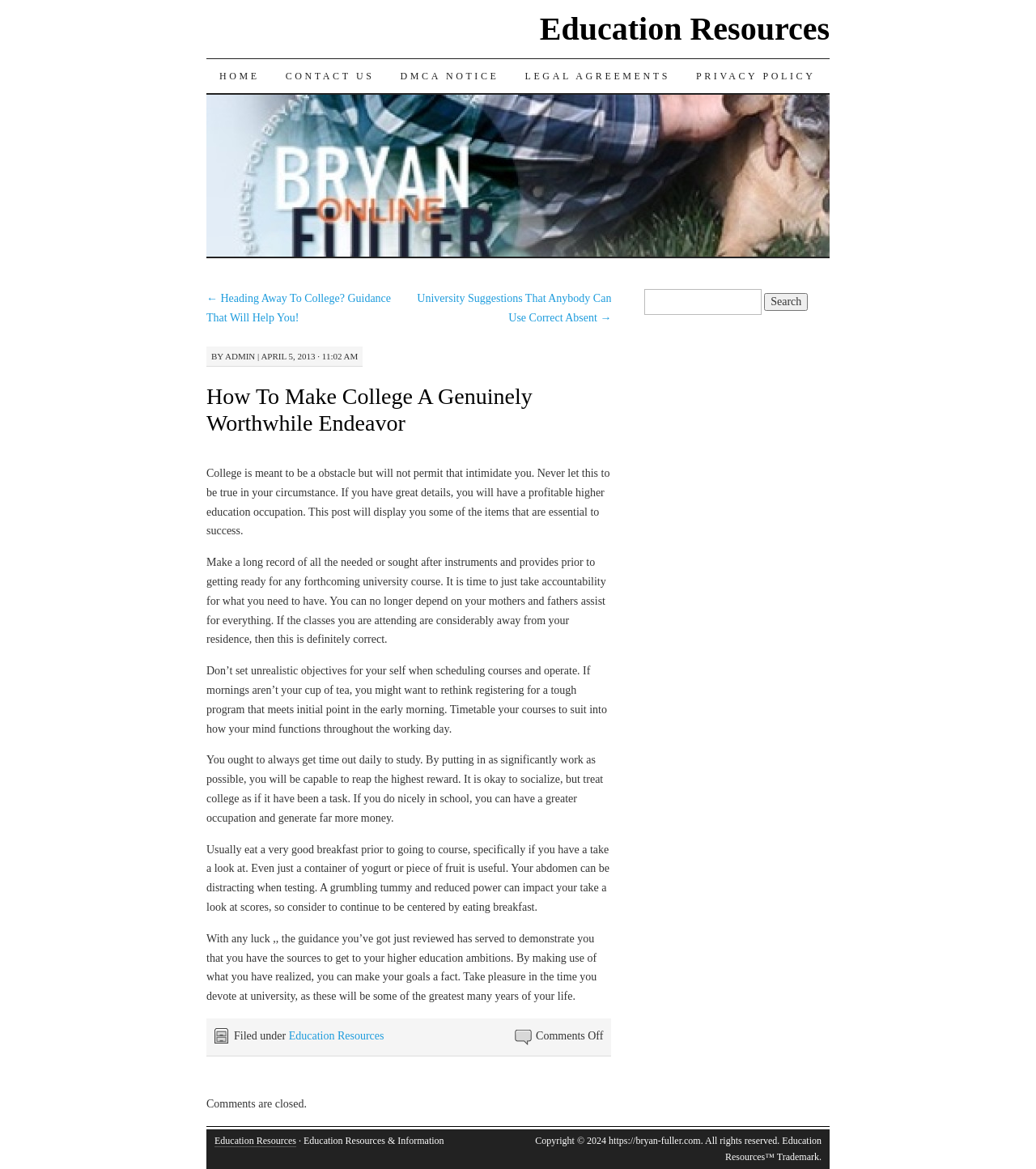Please locate the bounding box coordinates of the element's region that needs to be clicked to follow the instruction: "Click the 'HOME' link". The bounding box coordinates should be provided as four float numbers between 0 and 1, i.e., [left, top, right, bottom].

[0.199, 0.051, 0.263, 0.08]